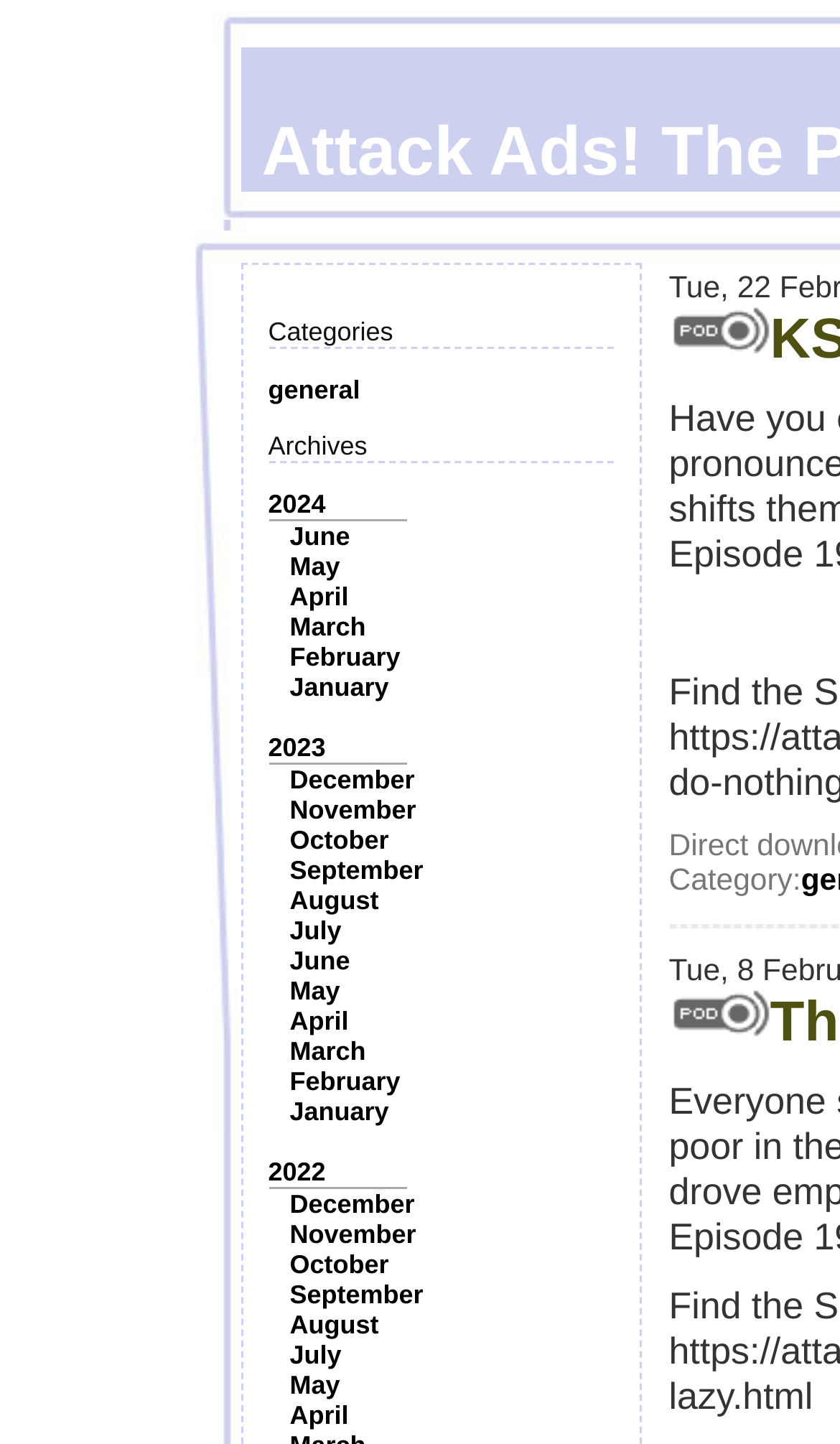Please determine the bounding box coordinates of the area that needs to be clicked to complete this task: 'Share in Facebook'. The coordinates must be four float numbers between 0 and 1, formatted as [left, top, right, bottom].

None